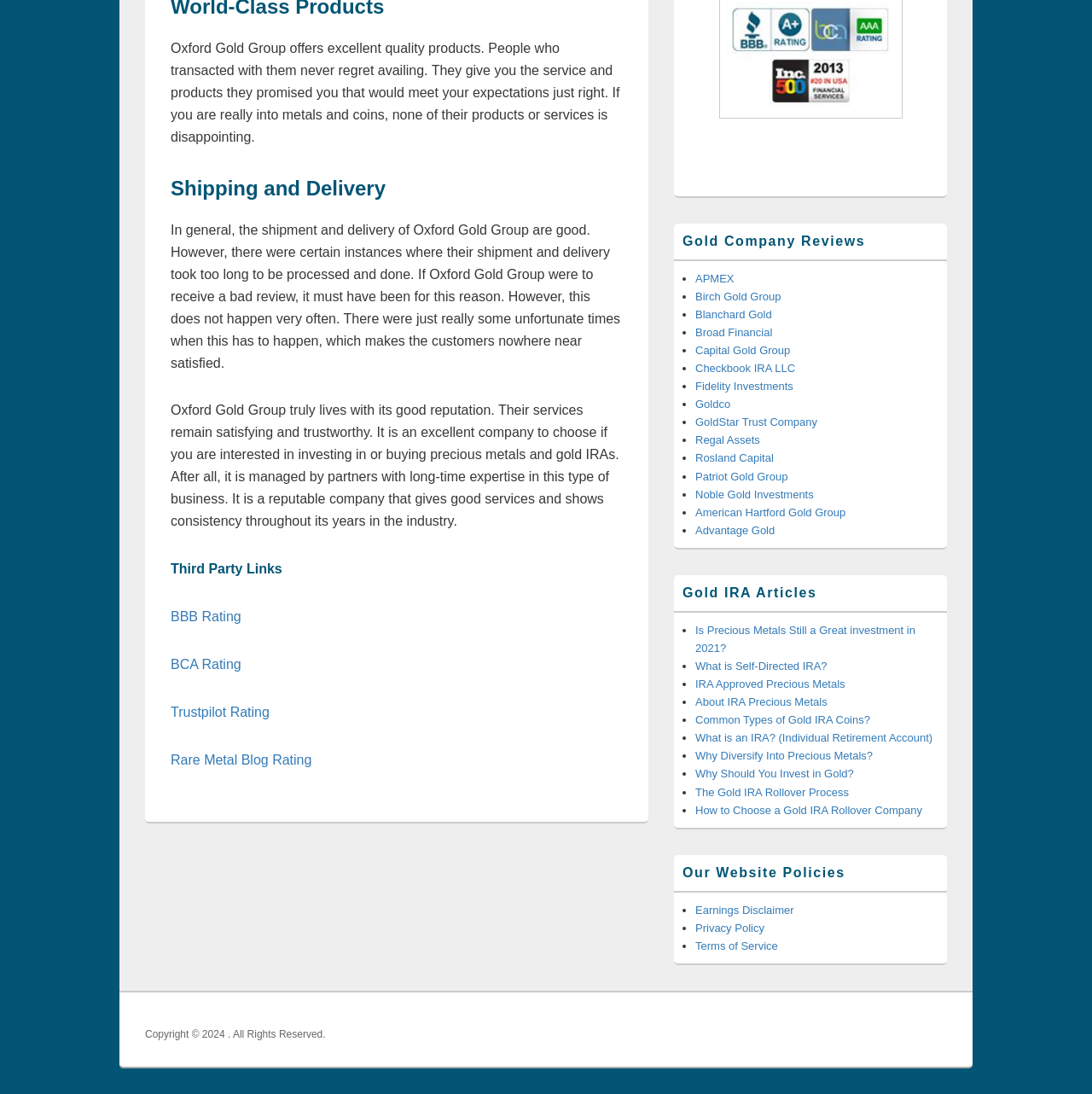From the image, can you give a detailed response to the question below:
What is the topic of the first article under 'Gold IRA Articles'?

The first article under 'Gold IRA Articles' is 'Is Precious Metals Still a Great investment in 2021?' which can be found by looking at the list of articles under the heading 'Gold IRA Articles'.